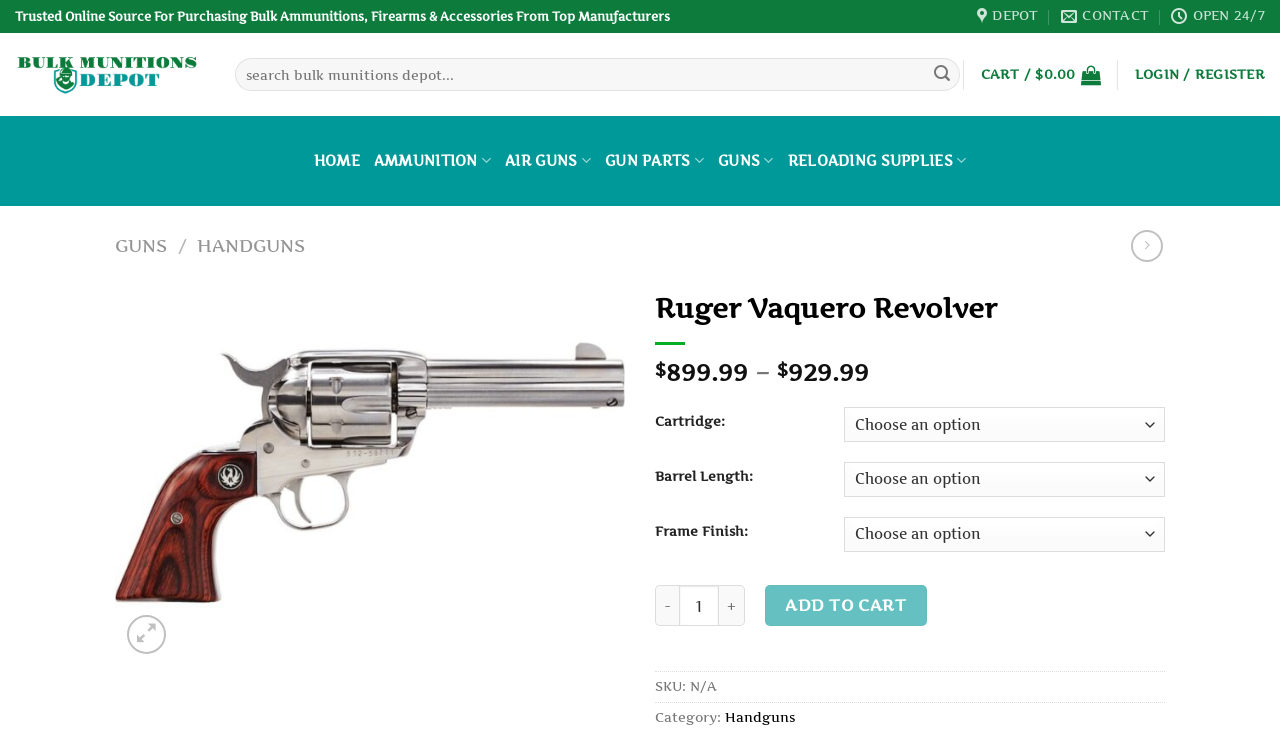Provide a brief response to the question using a single word or phrase: 
What is the price range of the revolver?

$899.99 - $929.99